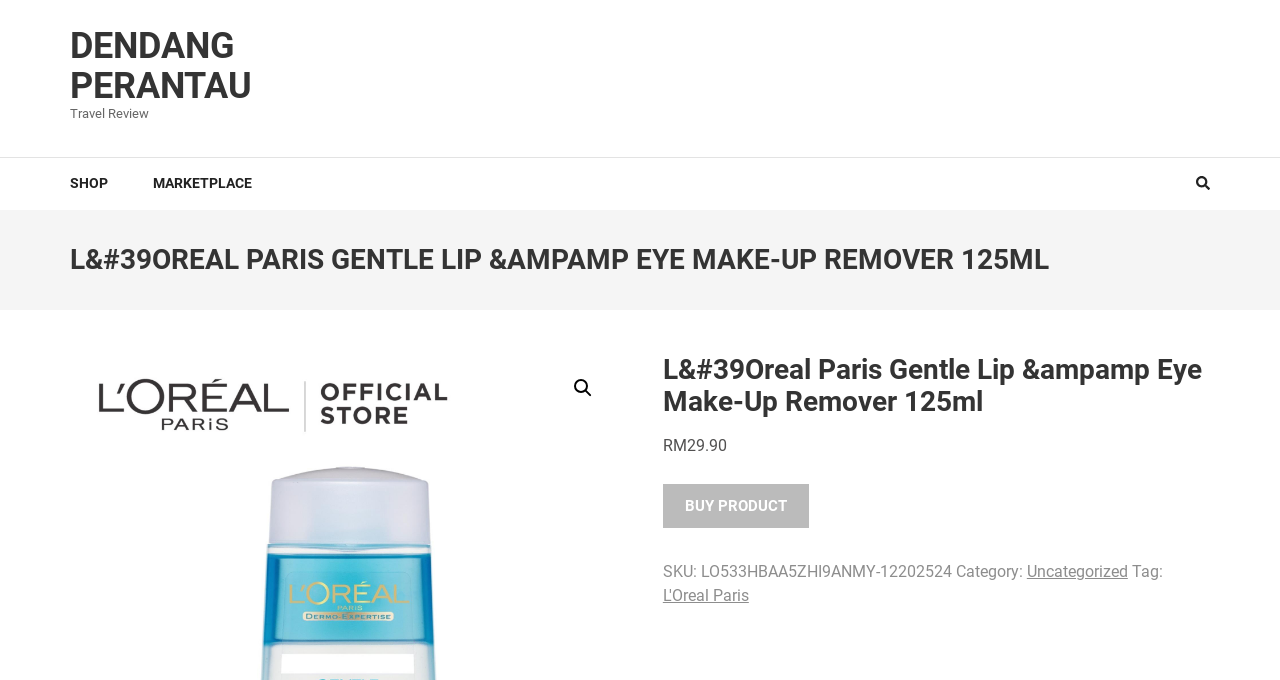Predict the bounding box coordinates for the UI element described as: "alt="🔍"". The coordinates should be four float numbers between 0 and 1, presented as [left, top, right, bottom].

[0.442, 0.543, 0.47, 0.596]